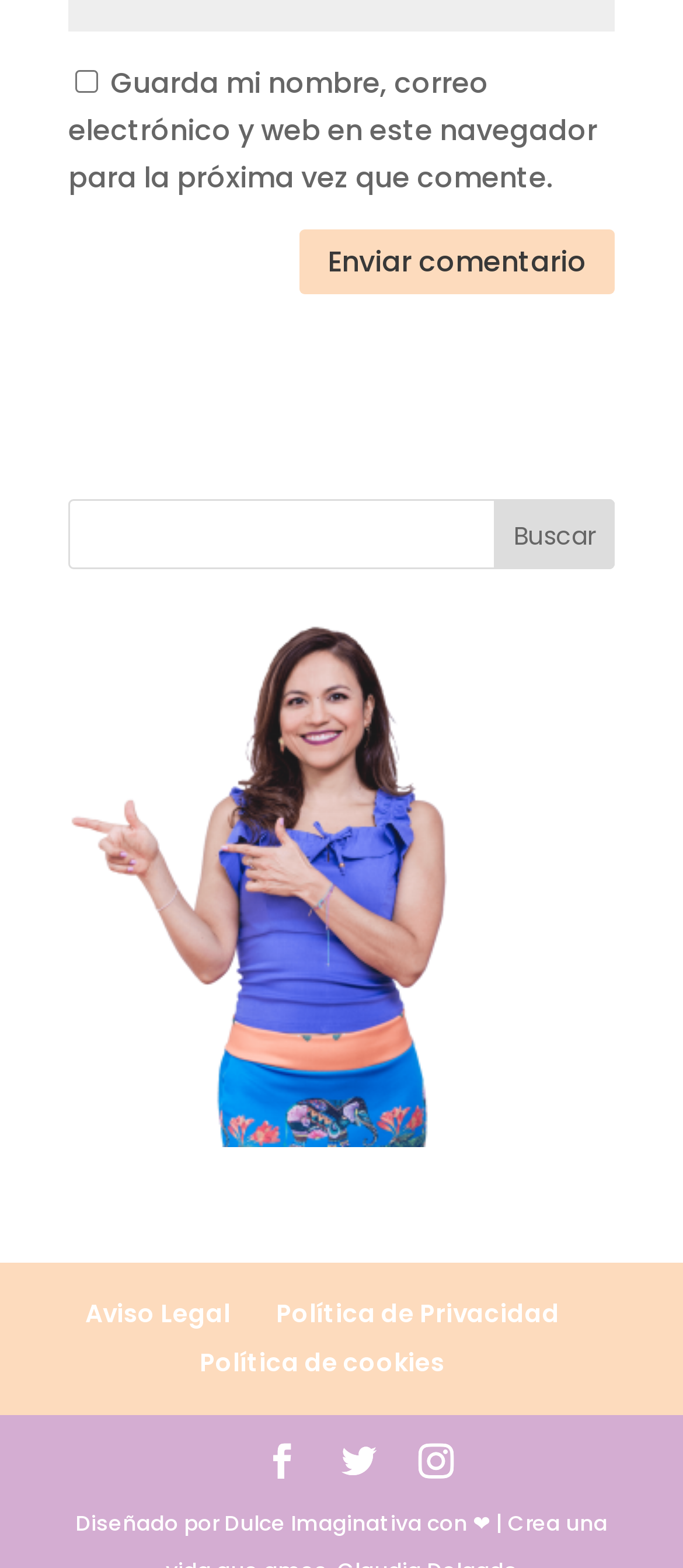Please locate the bounding box coordinates of the element's region that needs to be clicked to follow the instruction: "Search for something". The bounding box coordinates should be provided as four float numbers between 0 and 1, i.e., [left, top, right, bottom].

[0.1, 0.318, 0.9, 0.363]